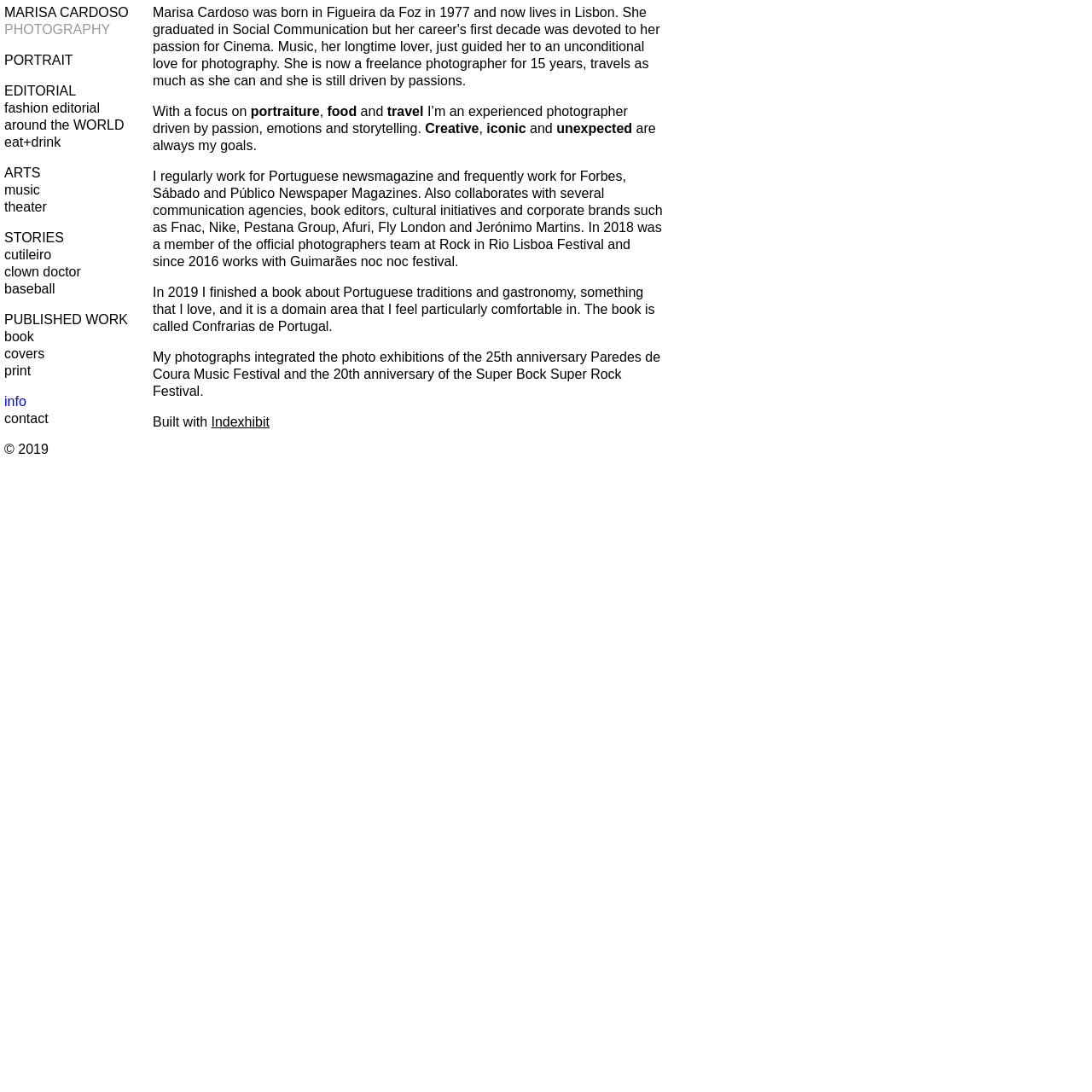Create a detailed narrative describing the layout and content of the webpage.

This webpage is a personal portfolio of a photographer named Marisa Cardoso. At the top, her name "MARISA CARDOSO" is prominently displayed. Below her name, there are several links to different categories of her work, including "PHOTOGRAPHY", "PORTRAIT", "EDITORIAL", "FASHION EDITORIAL", and more. These links are arranged in a vertical column, with each link positioned directly below the previous one.

To the right of these links, there is a brief introduction to Marisa's work, which mentions her focus on portraiture, food, and travel. This text is followed by a longer paragraph that describes her approach to photography, highlighting her passion for storytelling and her goal of creating creative and iconic images.

Below this introduction, there is a section that lists Marisa's experience and accomplishments. This section mentions her work with various publications, including Forbes and Público Newspaper Magazines, as well as her collaborations with communication agencies and corporate brands. It also notes her involvement in several photography projects, including a book about Portuguese traditions and gastronomy, and her participation in various photo exhibitions.

At the bottom of the page, there are links to "INFO" and "CONTACT", as well as a copyright notice. The page also mentions that it was built with Indexhibit, a website-building platform.